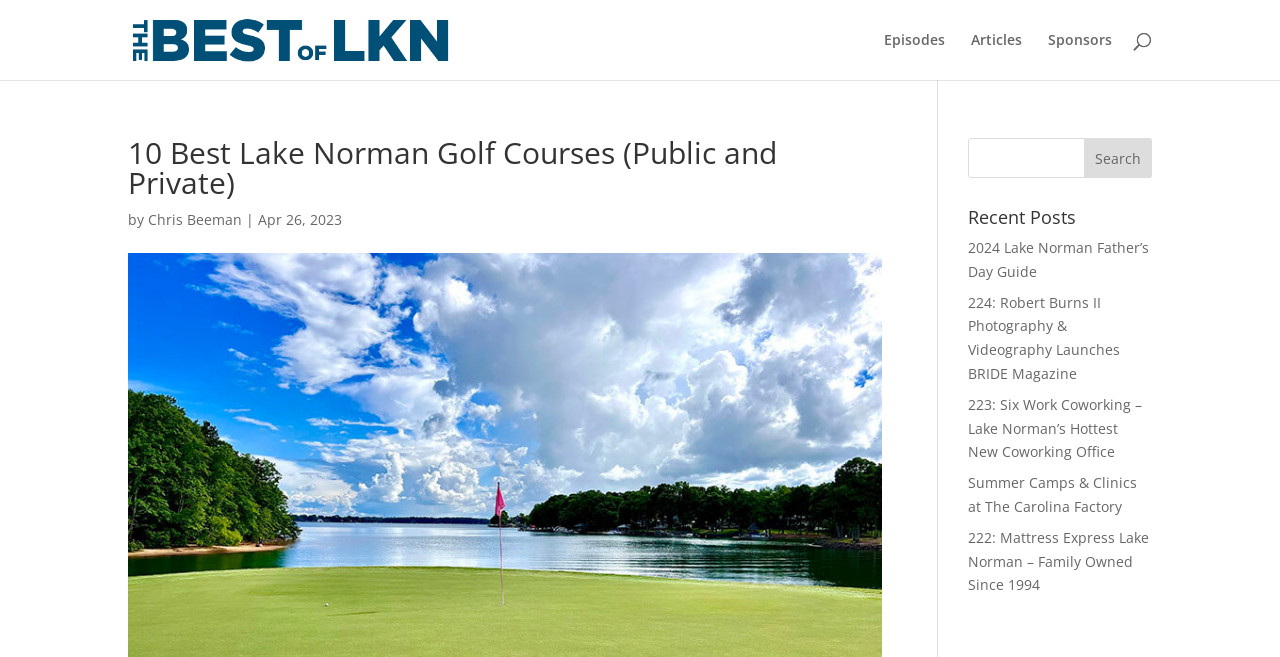Please locate the bounding box coordinates of the element that should be clicked to achieve the given instruction: "Check recent posts".

[0.756, 0.317, 0.9, 0.359]